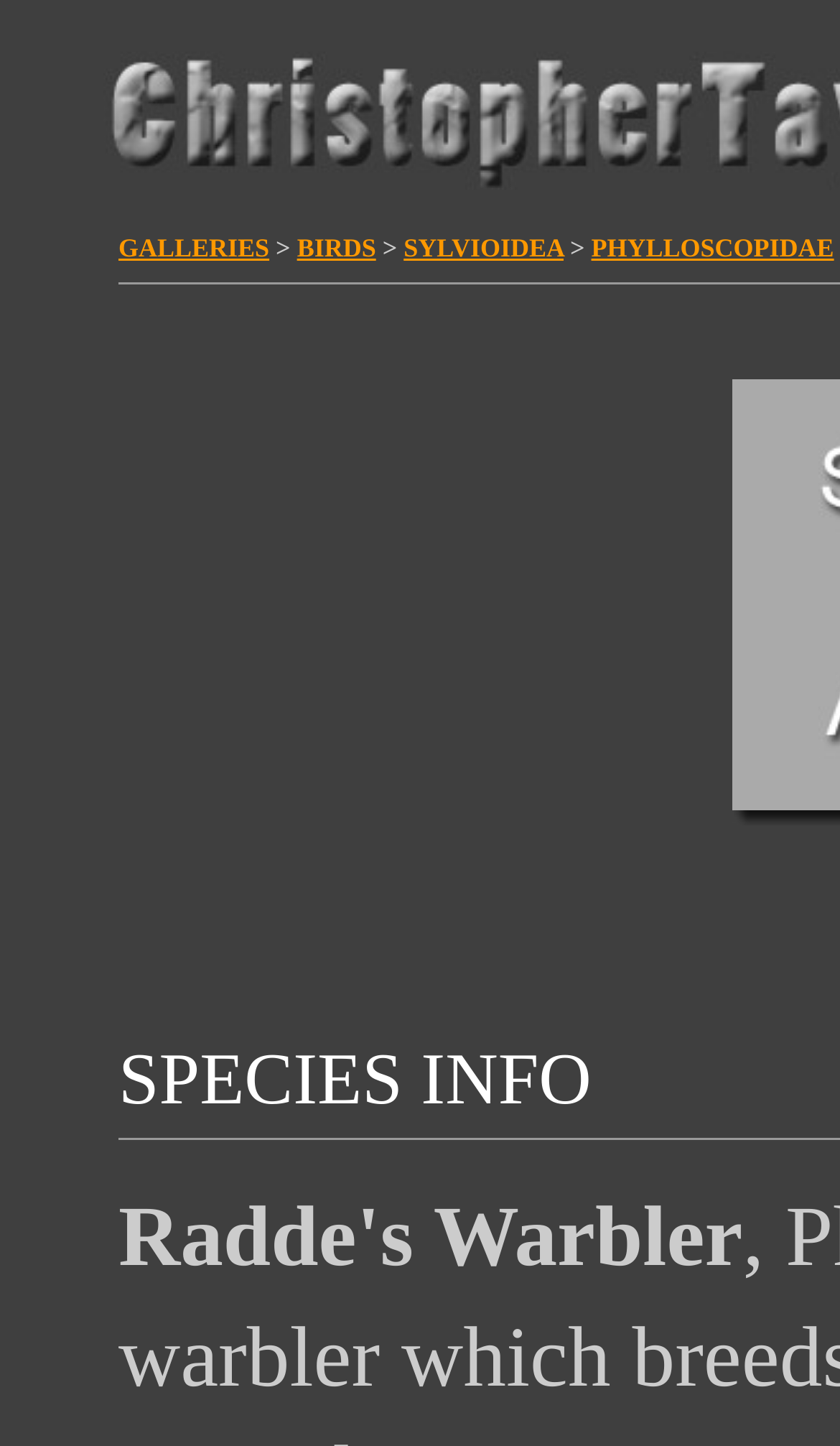What type of photography is featured on this website?
Provide an in-depth answer to the question, covering all aspects.

Based on the links in the navigation menu, such as 'BIRDS', 'SYLVIOIDEA', and 'PHYLLOSCOPIDAE', and the image with the description 'nature photography', it can be inferred that the website features nature and wildlife photography.